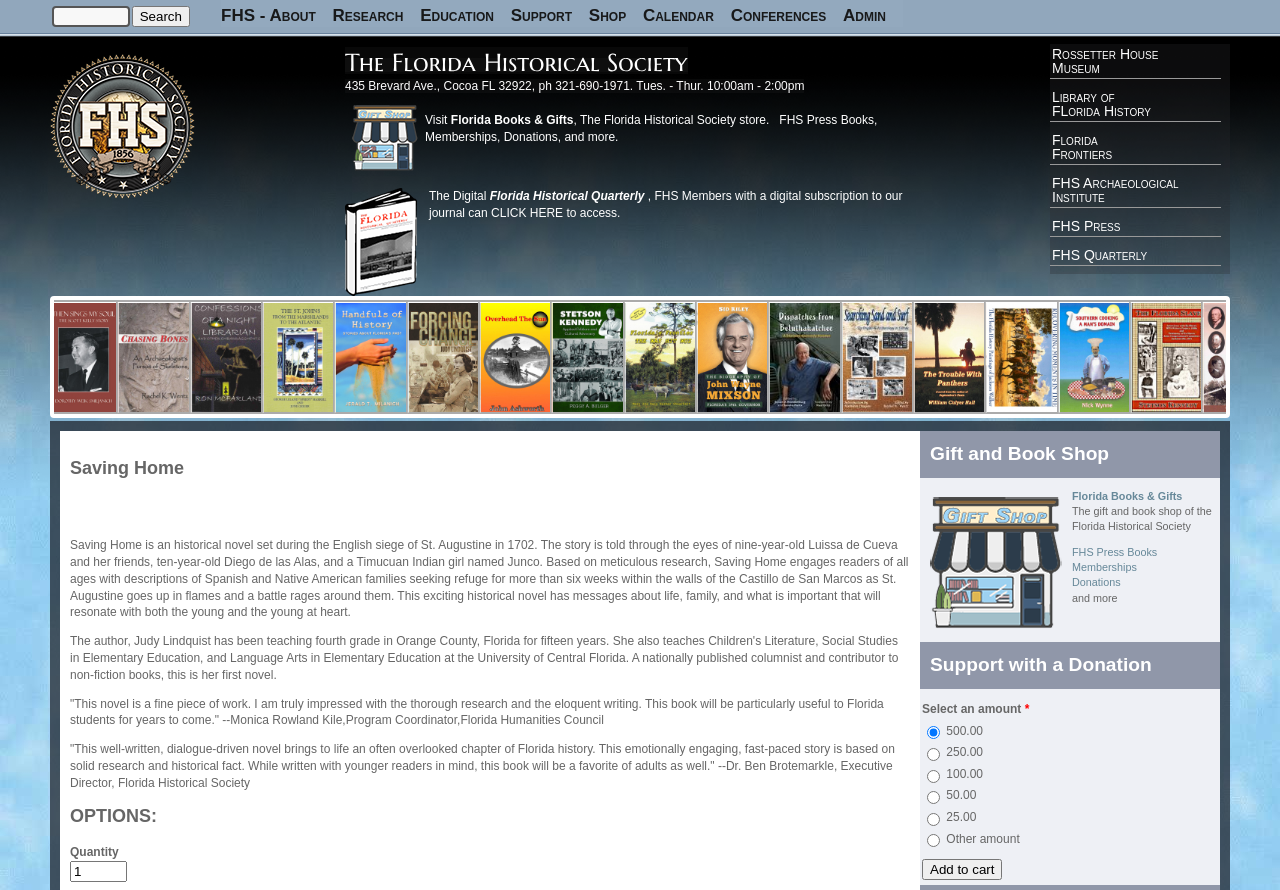Please answer the following question using a single word or phrase: 
What is the name of the historical society?

Florida Historical Society